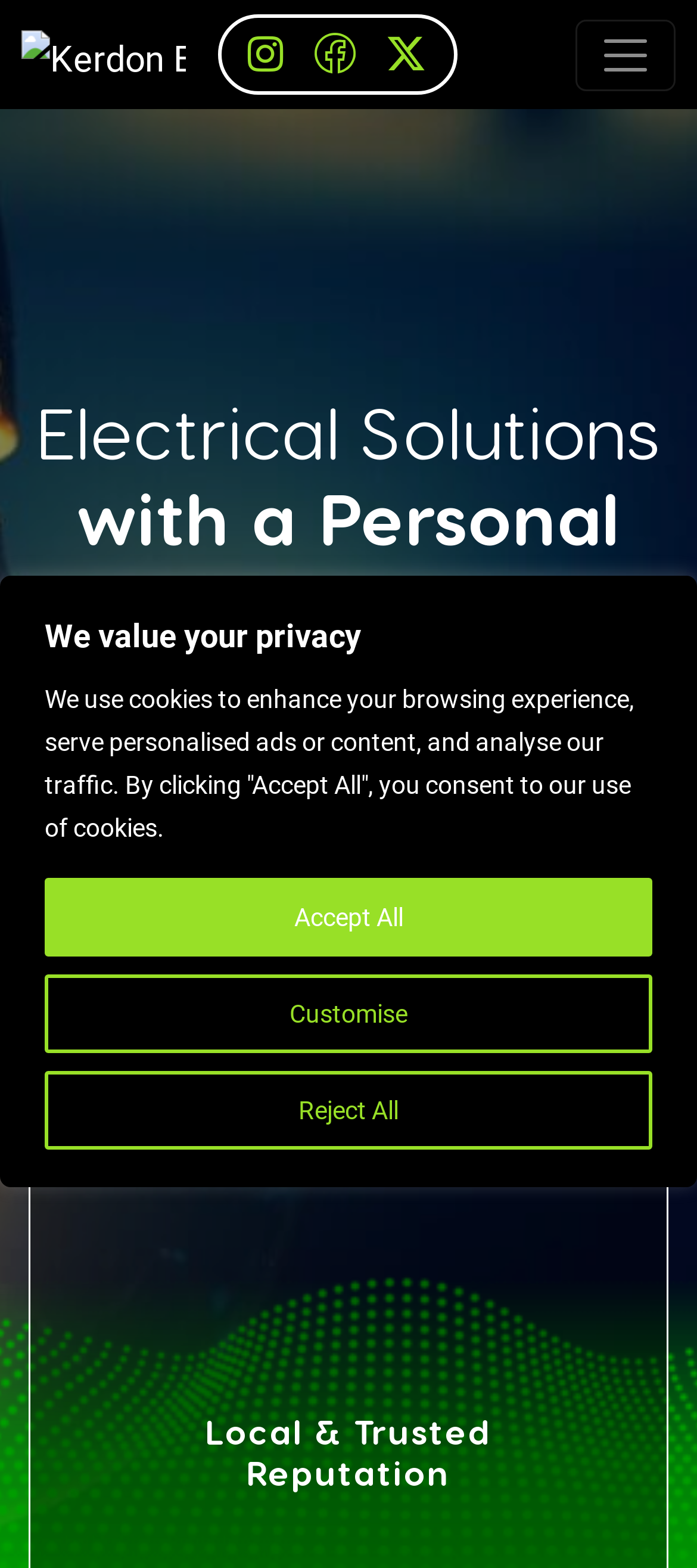Generate a thorough description of the webpage.

The webpage is about Kerdon Electrical, an electrical services company. At the top of the page, there is a cookie consent banner that spans the entire width, with a heading "We value your privacy" and three buttons: "Customise", "Reject All", and "Accept All". 

Below the cookie banner, there is a main navigation menu that also spans the entire width, containing links to various pages such as "Consumer Units", "EICR", "Other Services", "About", and "CONTACT". The navigation menu also includes the company logo, "Kerdon Electrical", on the left side, and a toggle navigation button on the right side.

On the left side of the page, there is a large heading "Electrical Solutions with a Personal Touch" that takes up about half of the page's width. Below this heading, there is a call-to-action button "GET A QUOTE" with an arrow icon.

At the bottom of the page, there is a section with a heading "Local & Trusted Reputation" that takes up about two-thirds of the page's width.

There are also three social media links, represented by icons, placed horizontally near the top of the page, below the navigation menu.